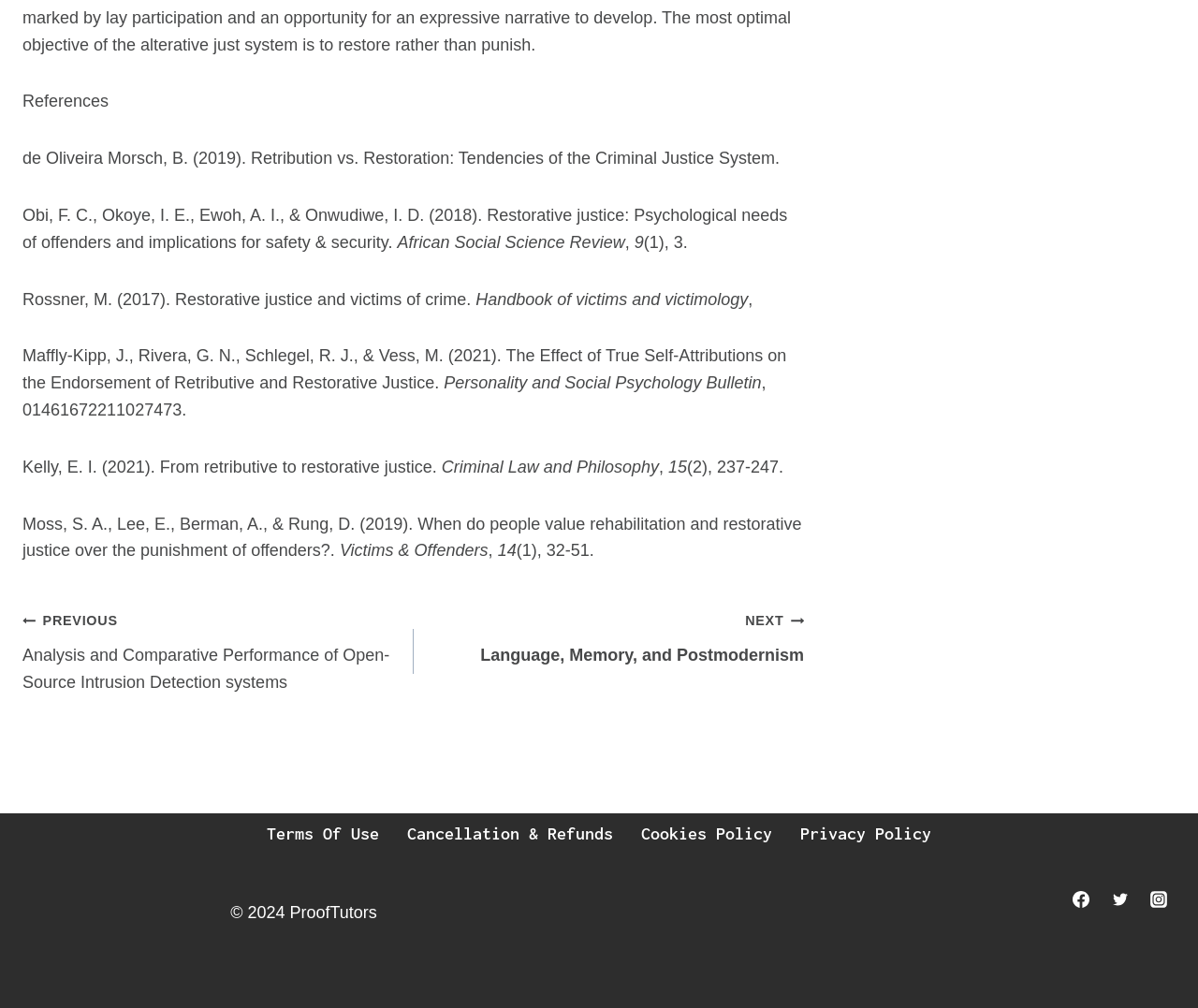Identify the bounding box of the UI element that matches this description: "Terms of Use".

[0.211, 0.806, 0.328, 0.847]